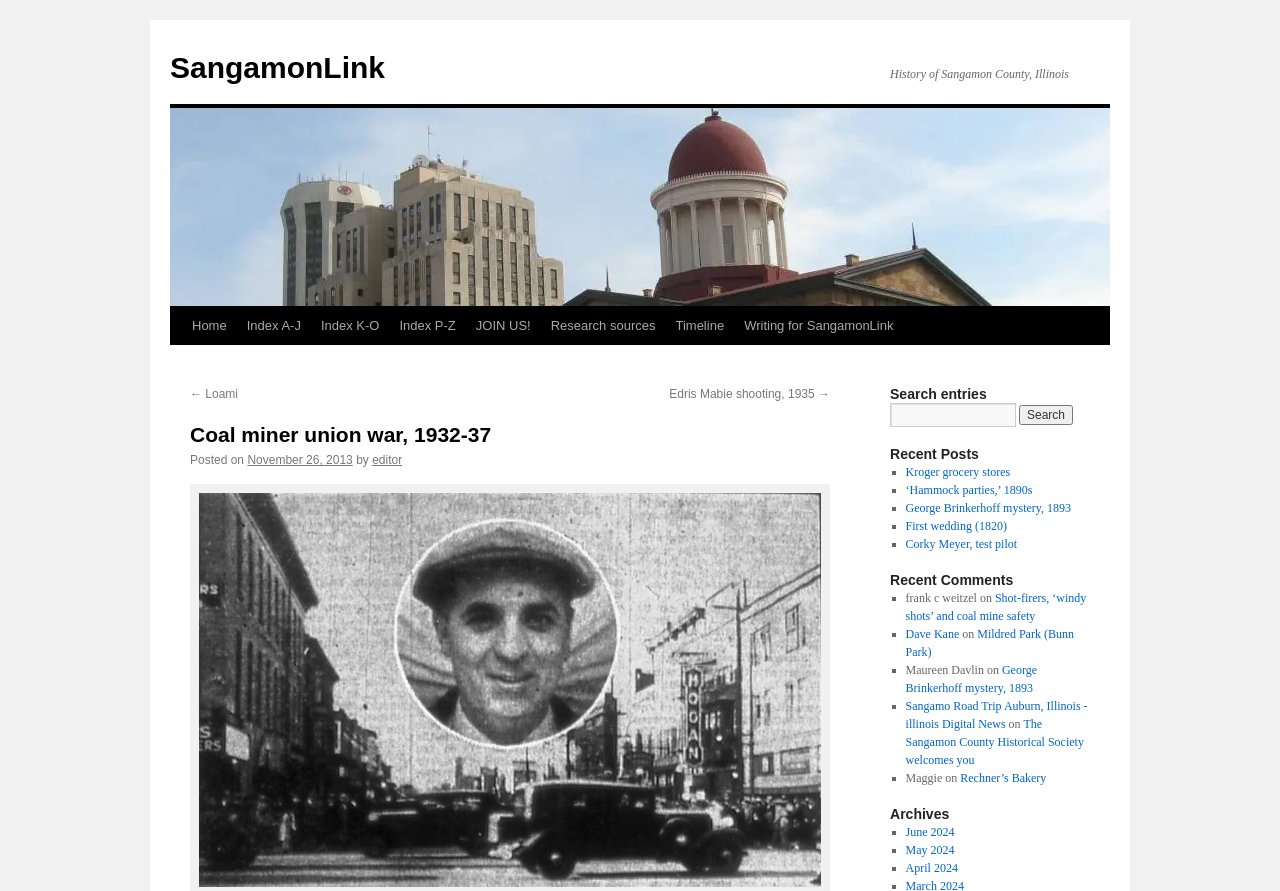Please give a one-word or short phrase response to the following question: 
How many recent posts are listed?

5